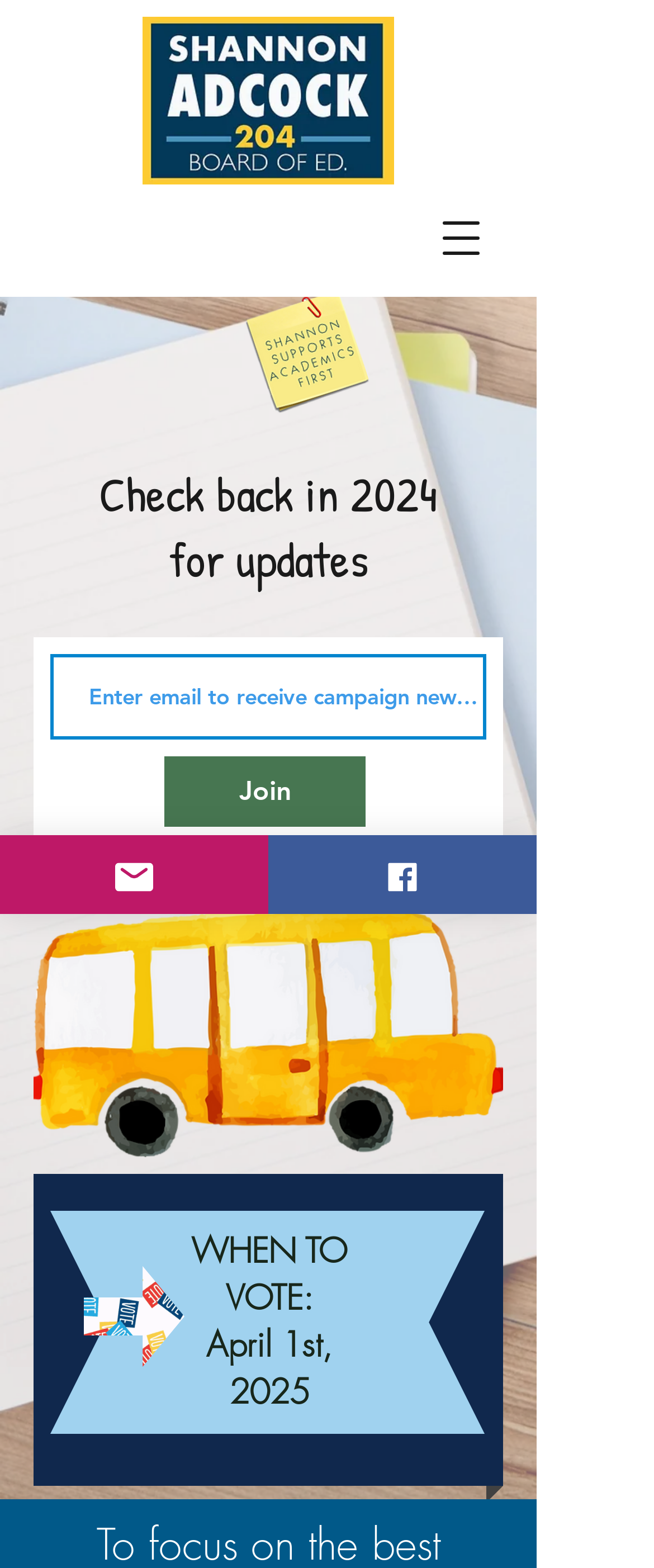Elaborate on the different components and information displayed on the webpage.

The webpage is promoting Shannon Adcock's candidacy for the School Board of Indian Prairie District 204. At the top, there is a navigation menu button on the right side. Below it, a prominent image of an American flag is displayed, accompanied by a smaller image of the ACA logo. 

The main content area features a message that reads "Check back in 2024 for updates" in the center. Below this message, there is a required email input field to receive campaign newsletters, accompanied by a "Join" button. 

On the bottom left, there is a link with no text, and on the bottom right, a heading announces the voting date, "WHEN TO VOTE: April 1st, 2025". Next to this heading, there is a small image of a "cote.gif" file. 

The webpage also features social media links, including "Email" on the left and "Facebook" on the right, each accompanied by a small icon.